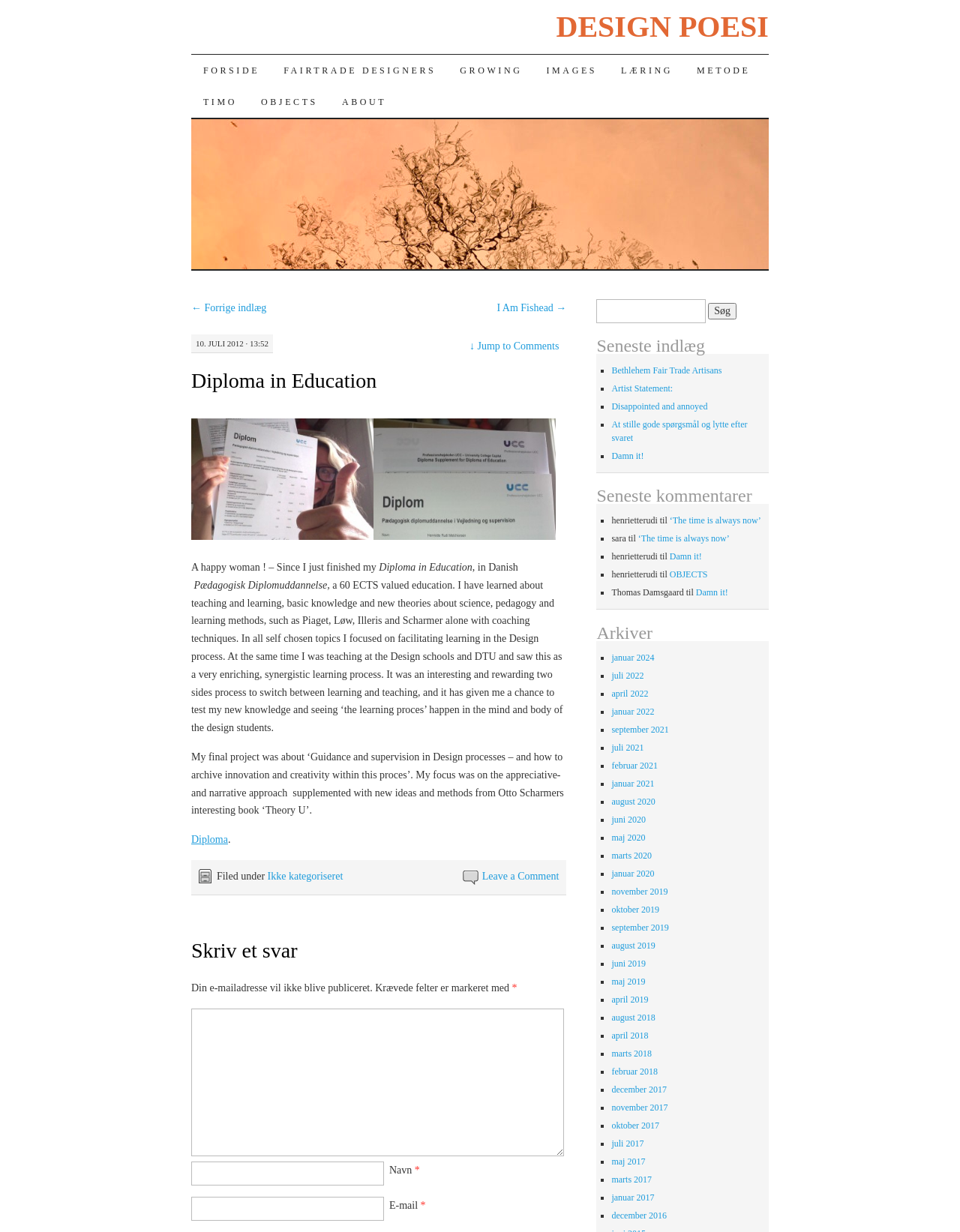Provide your answer to the question using just one word or phrase: What is the category of the blog post?

Ikke kategoriseret